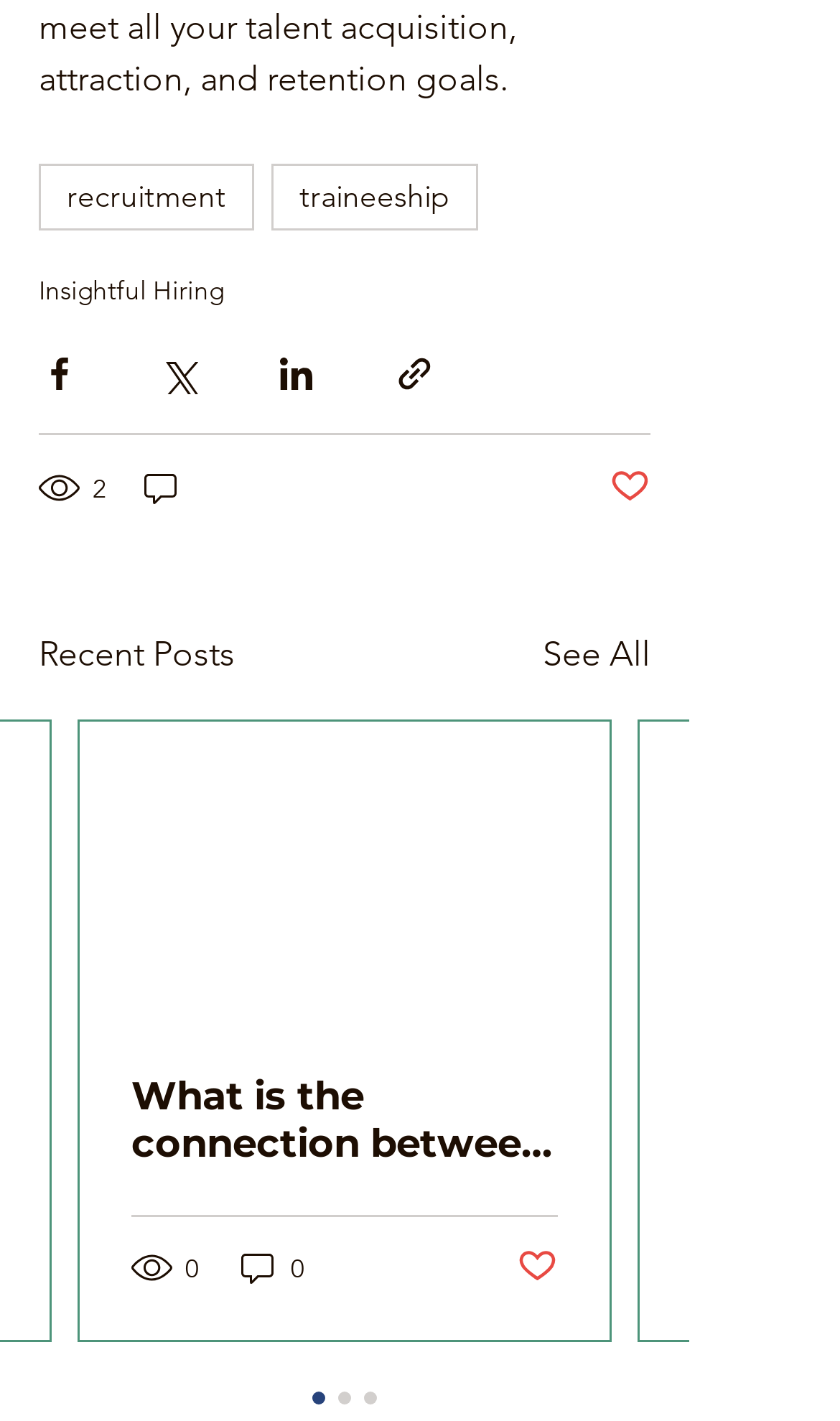Pinpoint the bounding box coordinates of the area that should be clicked to complete the following instruction: "View recent posts". The coordinates must be given as four float numbers between 0 and 1, i.e., [left, top, right, bottom].

[0.046, 0.443, 0.279, 0.479]